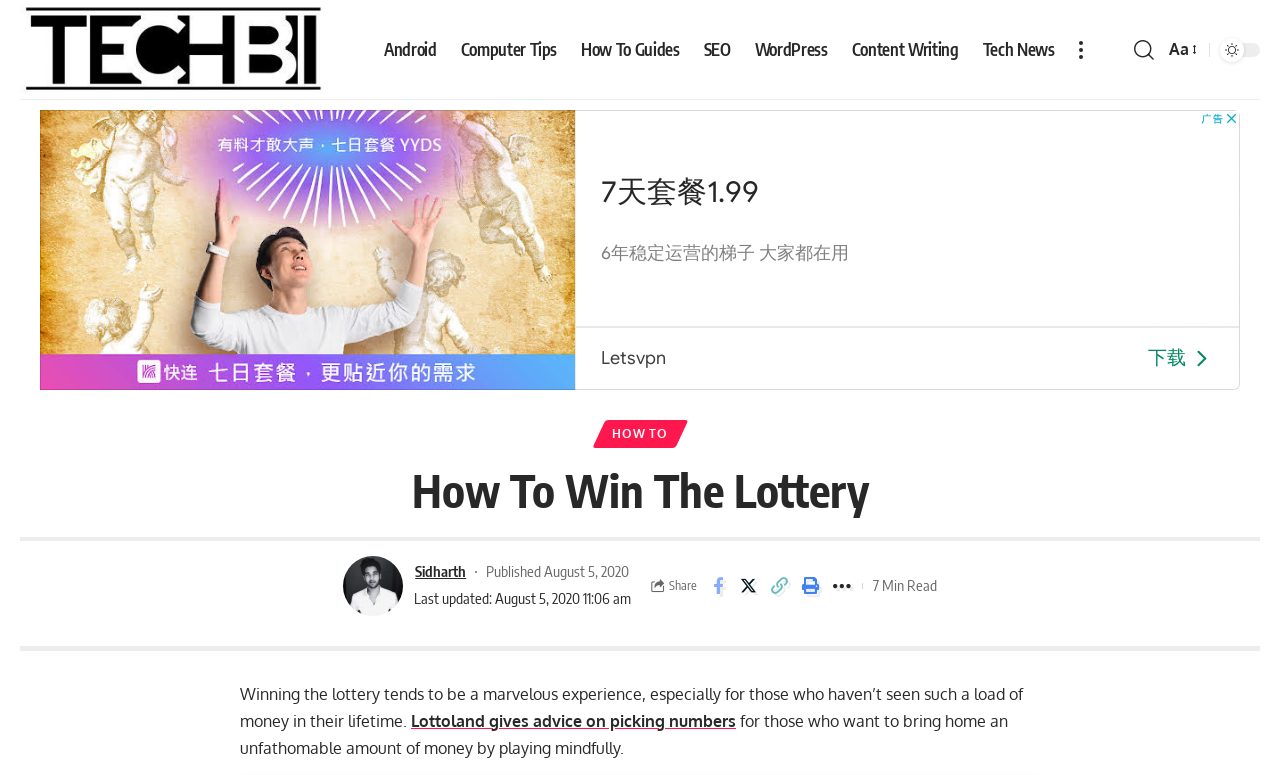Please identify the bounding box coordinates of the area that needs to be clicked to fulfill the following instruction: "Read the HOW TO article."

[0.468, 0.542, 0.532, 0.578]